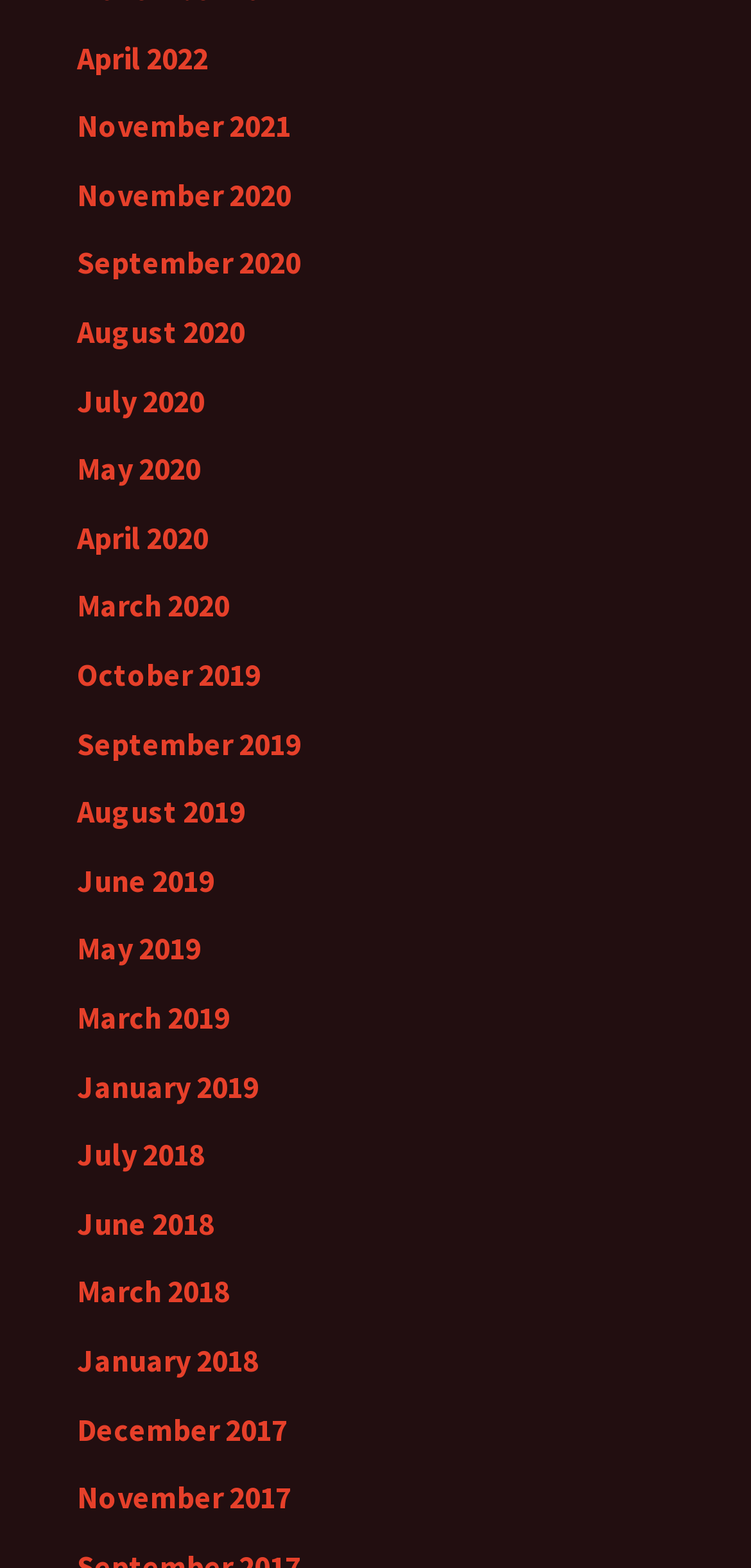Are there any links from the year 2021?
Using the screenshot, give a one-word or short phrase answer.

Yes